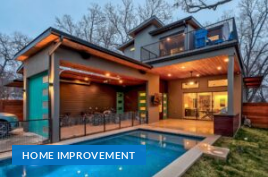What is the purpose of the large glass windows?
Please provide a single word or phrase in response based on the screenshot.

To invite natural light